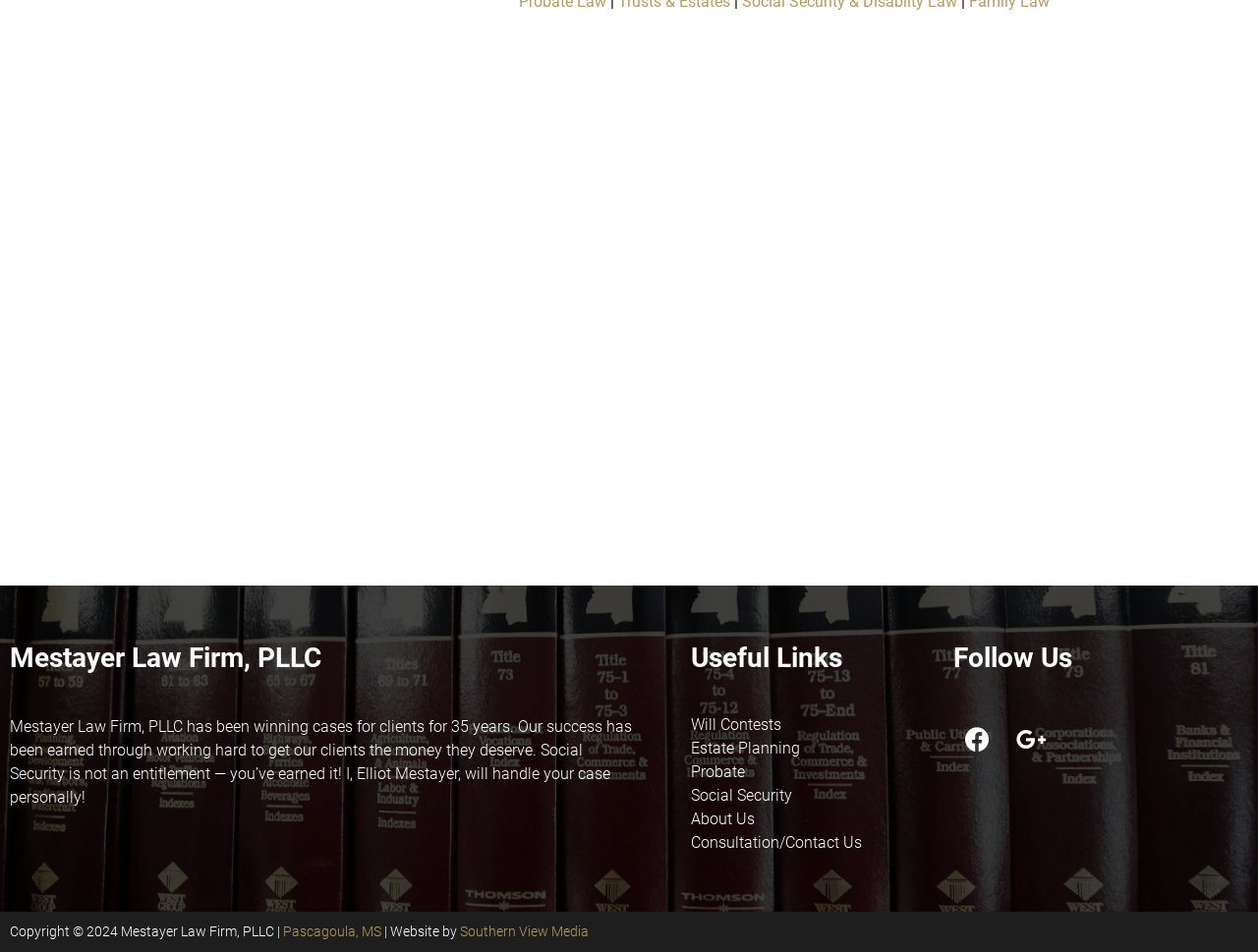How many links are under 'Useful Links'?
Please utilize the information in the image to give a detailed response to the question.

The 'Useful Links' section is located in the middle of the webpage and contains five links: 'Will Contests', 'Estate Planning', 'Probate', 'Social Security', and 'About Us'.